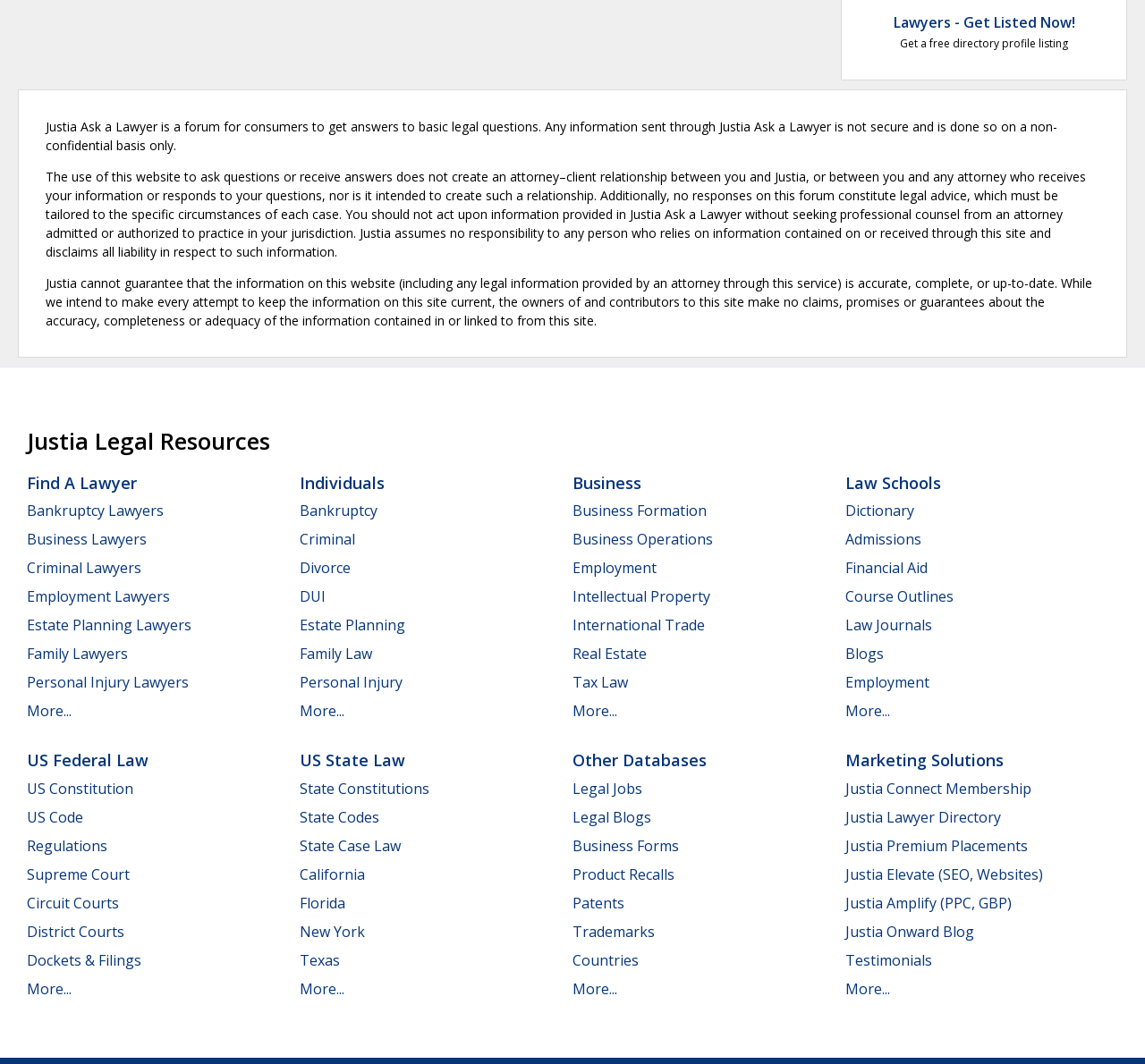Please specify the bounding box coordinates of the clickable region necessary for completing the following instruction: "Get a free directory profile listing". The coordinates must consist of four float numbers between 0 and 1, i.e., [left, top, right, bottom].

[0.786, 0.034, 0.933, 0.048]